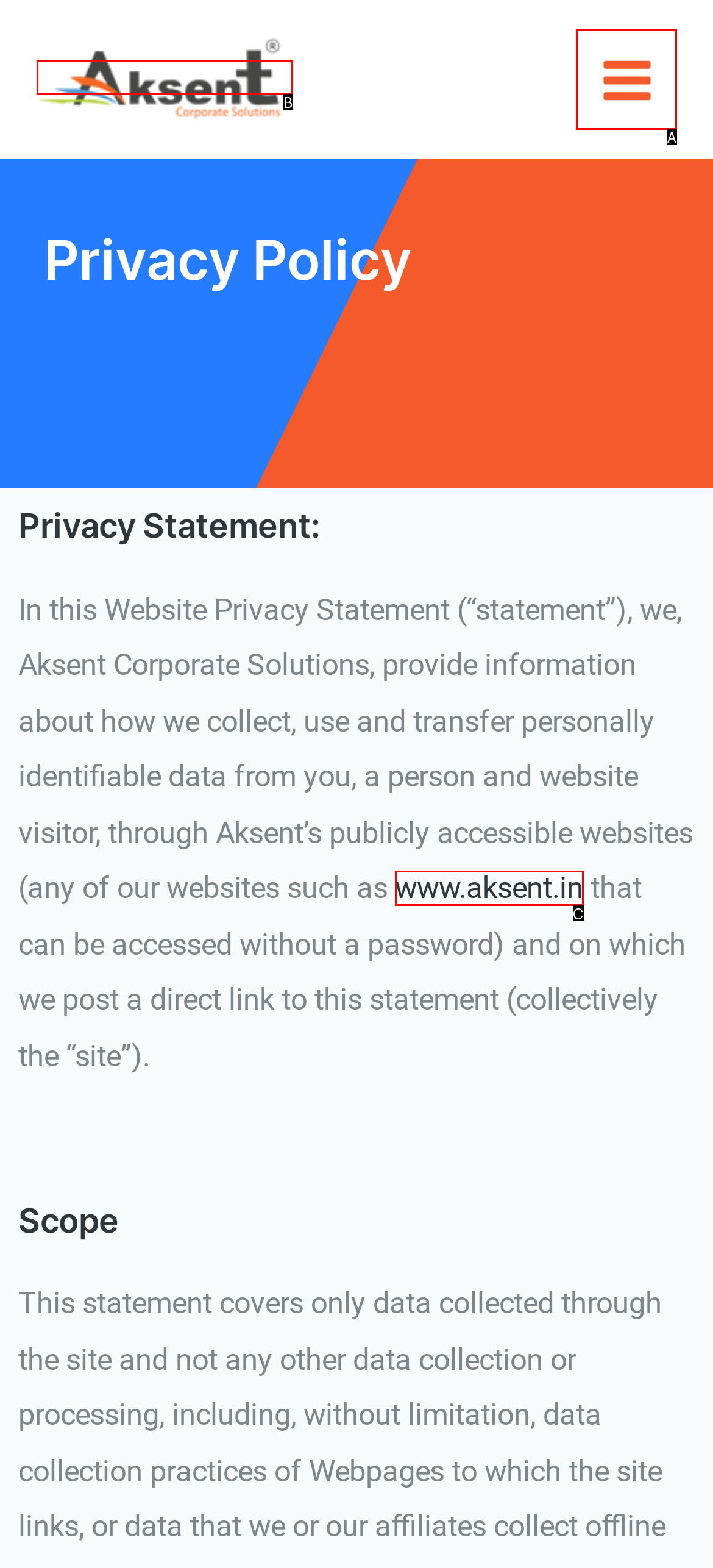Based on the description Menu, identify the most suitable HTML element from the options. Provide your answer as the corresponding letter.

None